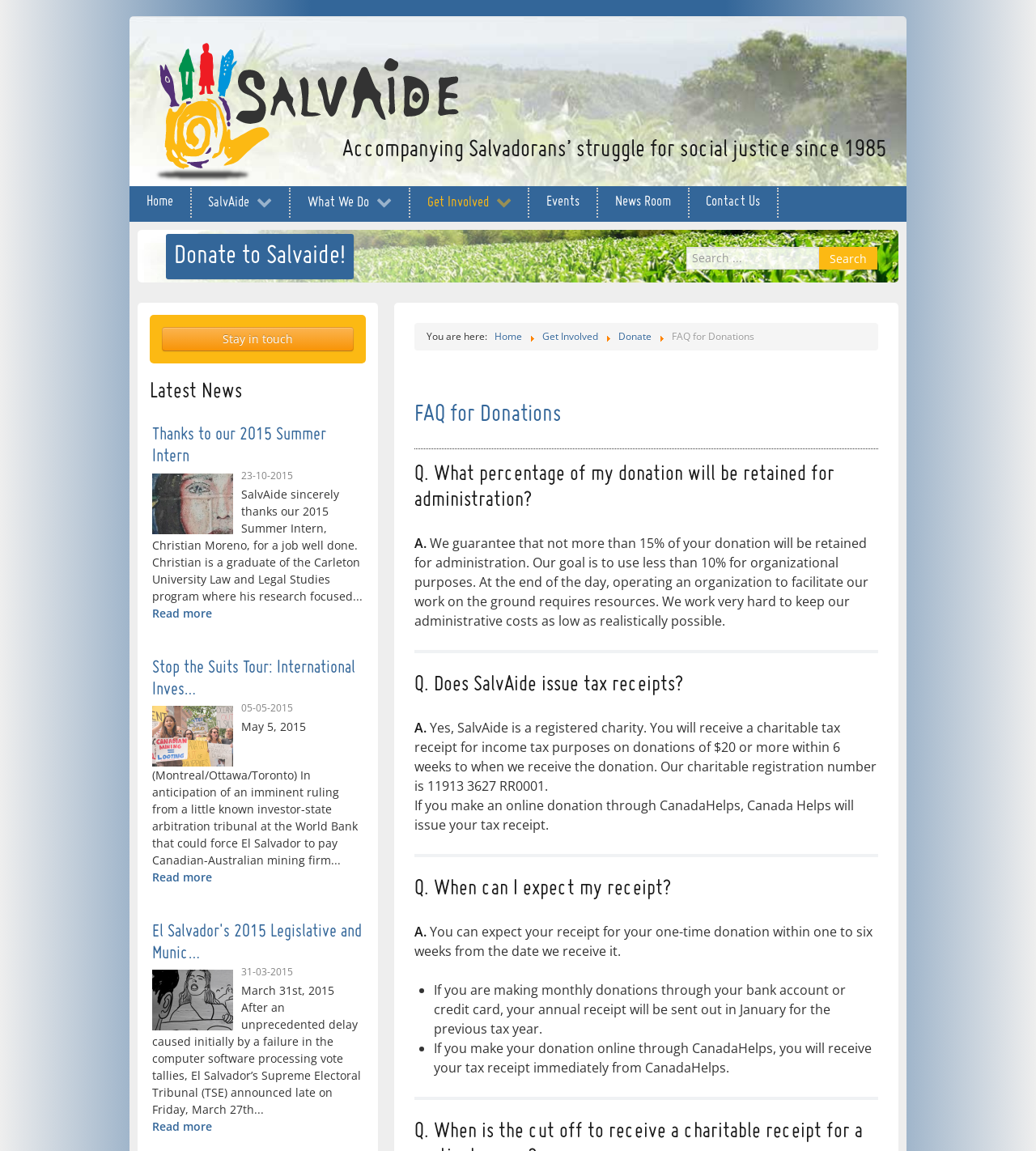Describe all the significant parts and information present on the webpage.

The webpage is about SalvAide, an organization that accompanies Salvadorans in their struggle for social justice since 1985. At the top, there is a "Welcome" image and social media links to Facebook, Twitter, and YouTube. Below that, there is a heading that describes the organization's mission.

The main navigation menu is located below the heading, with links to "Home", "SalvAide", "What We Do", "Get Involved", "Events", "News Room", and "Contact Us". There is also a "Donate to Salvaide!" link and a search bar with a "Search" button.

The main content of the page is divided into two sections. On the left, there are three news articles with headings, summaries, and "Read more" links. The articles are dated and have links to read more about each topic.

On the right, there is a section titled "FAQ for Donations" with a series of questions and answers. The questions are about the administration costs of donations, tax receipts, and when to expect receipts. The answers are detailed and provide information about the organization's policies and procedures.

At the bottom of the page, there is a navigation breadcrumb trail that shows the current page's location within the website's hierarchy.